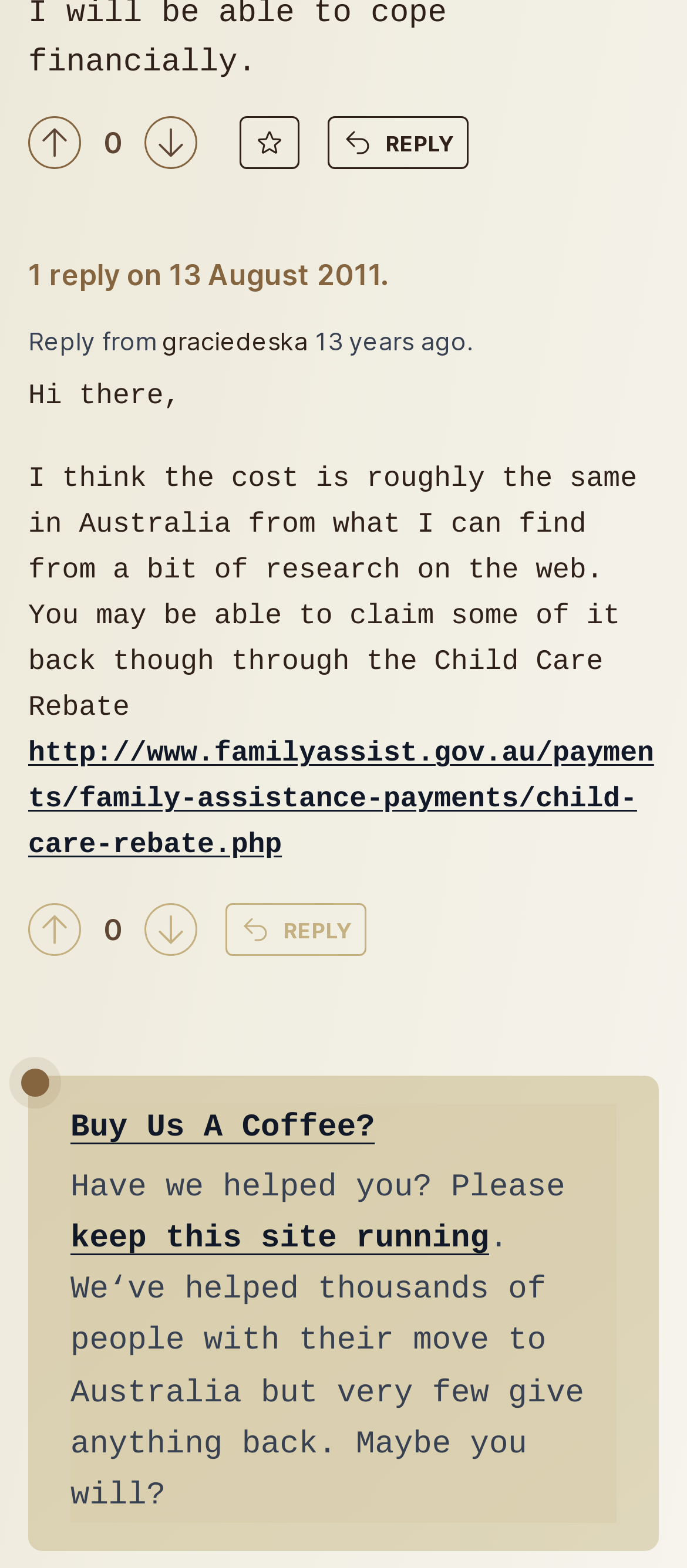Specify the bounding box coordinates of the element's region that should be clicked to achieve the following instruction: "Click the link to keep this site running". The bounding box coordinates consist of four float numbers between 0 and 1, in the format [left, top, right, bottom].

[0.103, 0.779, 0.712, 0.801]